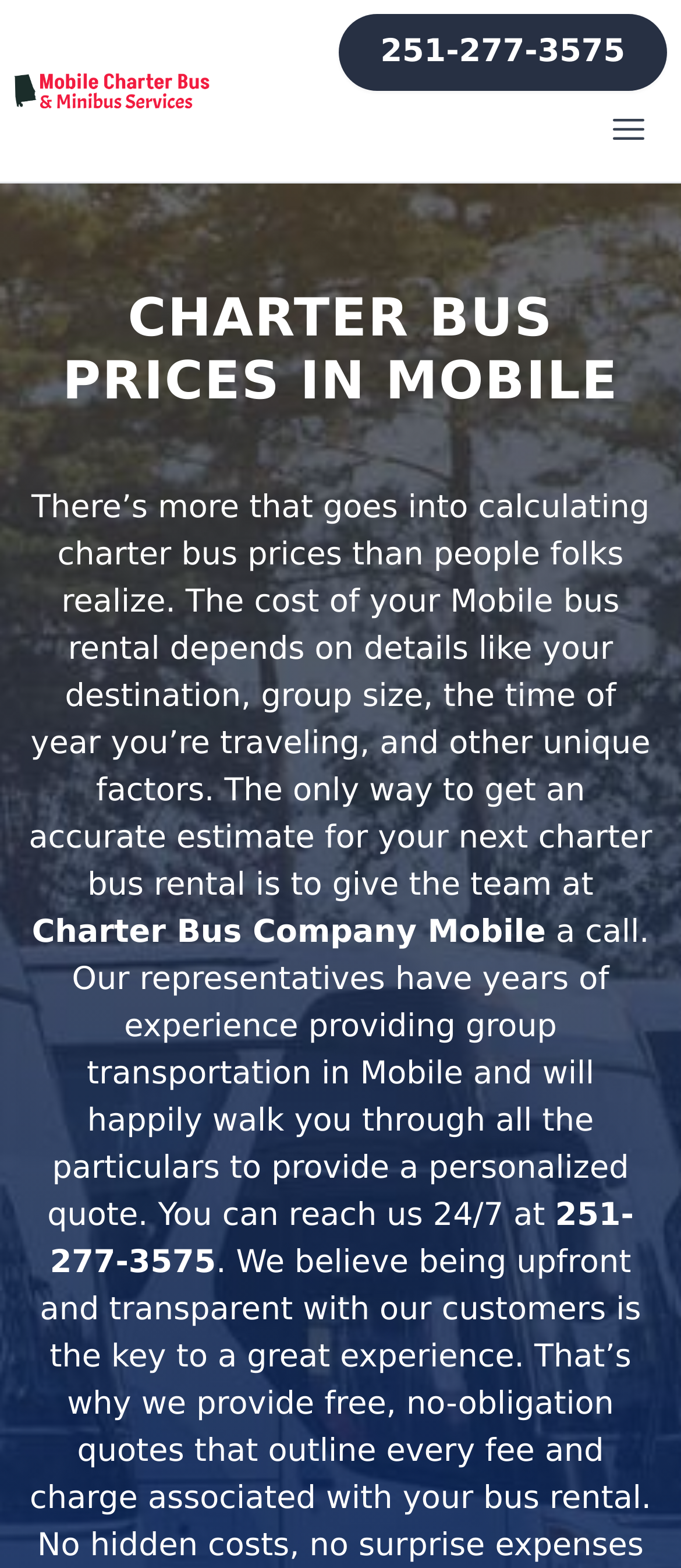Extract the top-level heading from the webpage and provide its text.

CHARTER BUS PRICES IN MOBILE